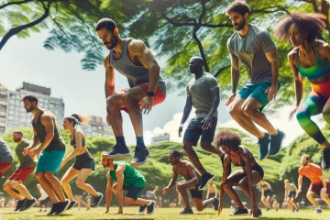What is the atmosphere of the workout scene?
Based on the visual content, answer with a single word or a brief phrase.

Spirited and motivating